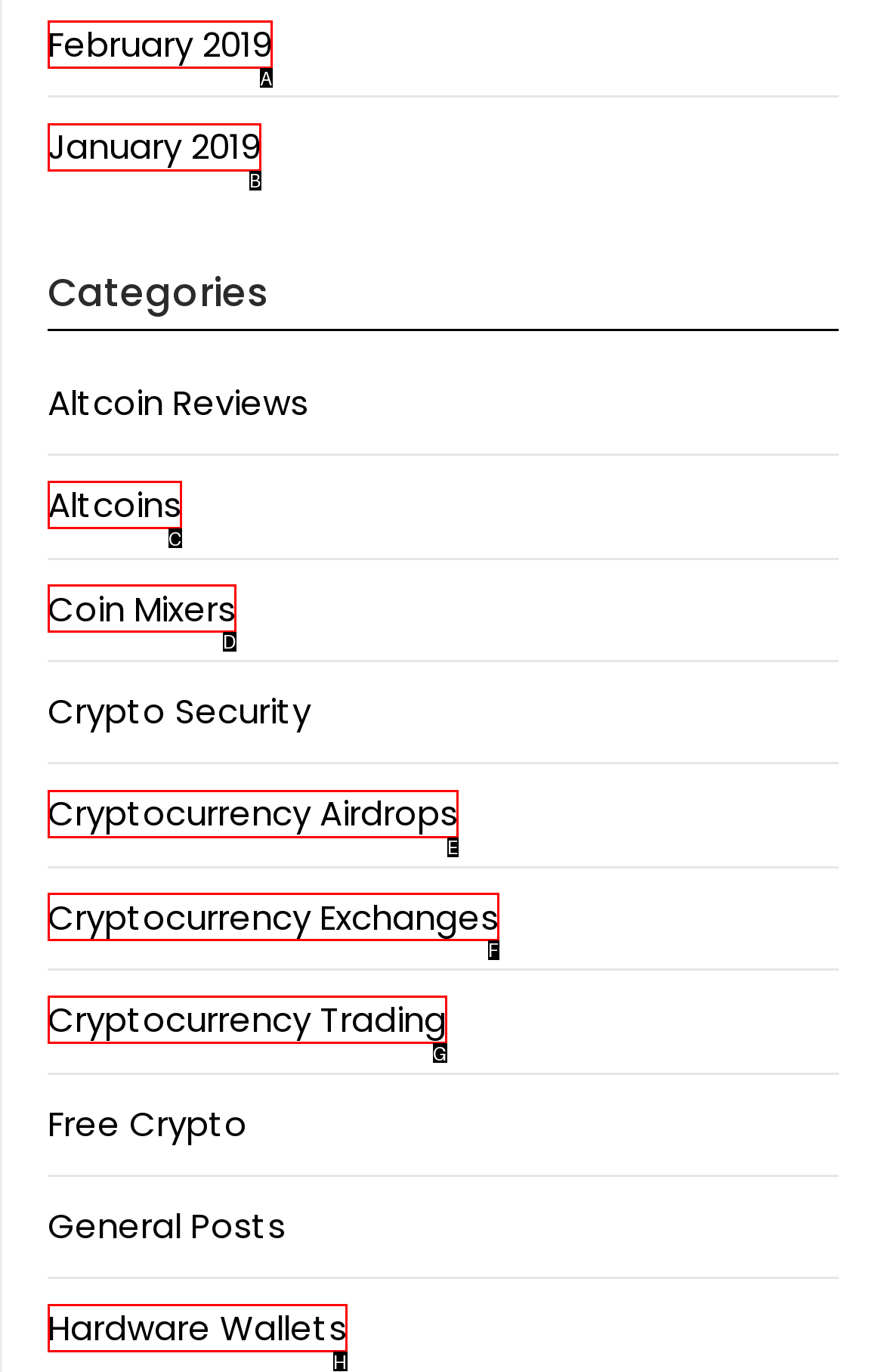Determine which HTML element should be clicked to carry out the following task: view February 2019 Respond with the letter of the appropriate option.

A